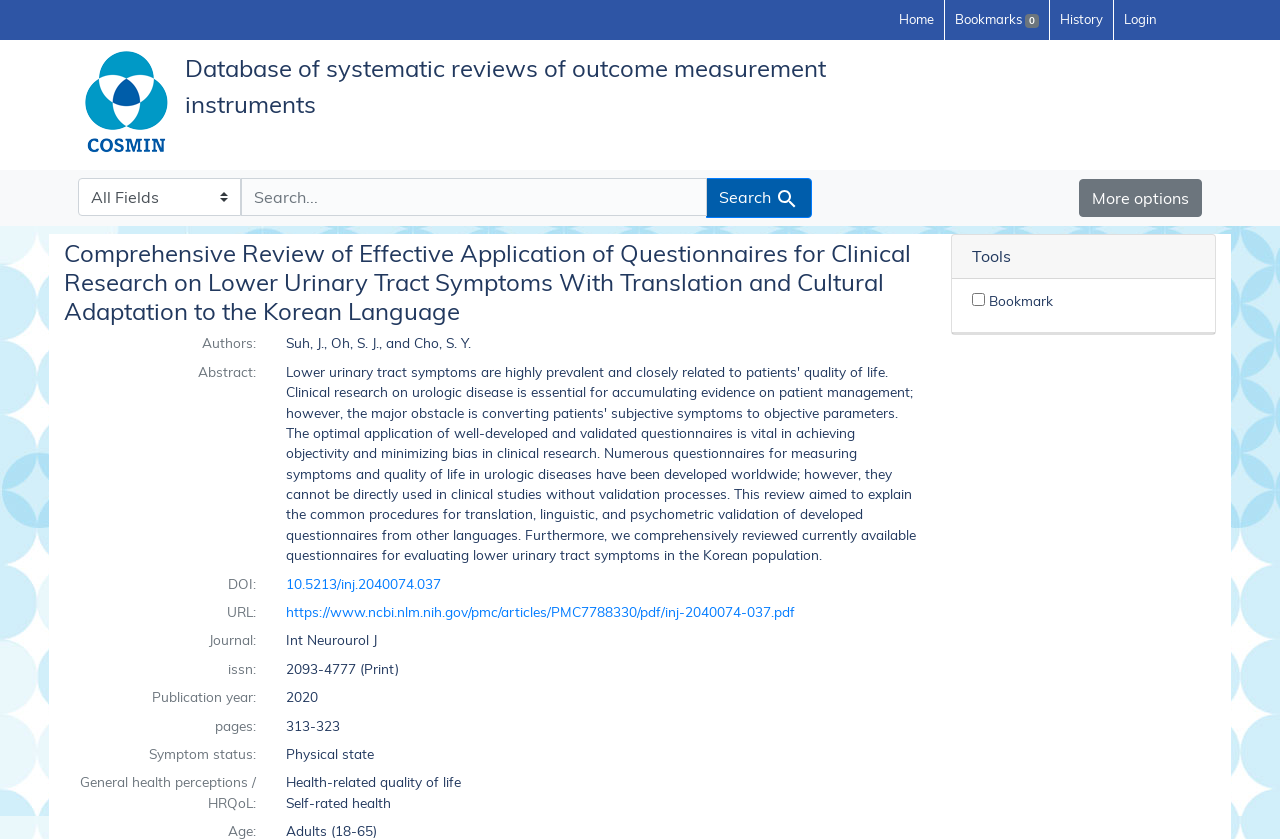Please mark the clickable region by giving the bounding box coordinates needed to complete this instruction: "View more options".

[0.843, 0.213, 0.939, 0.259]